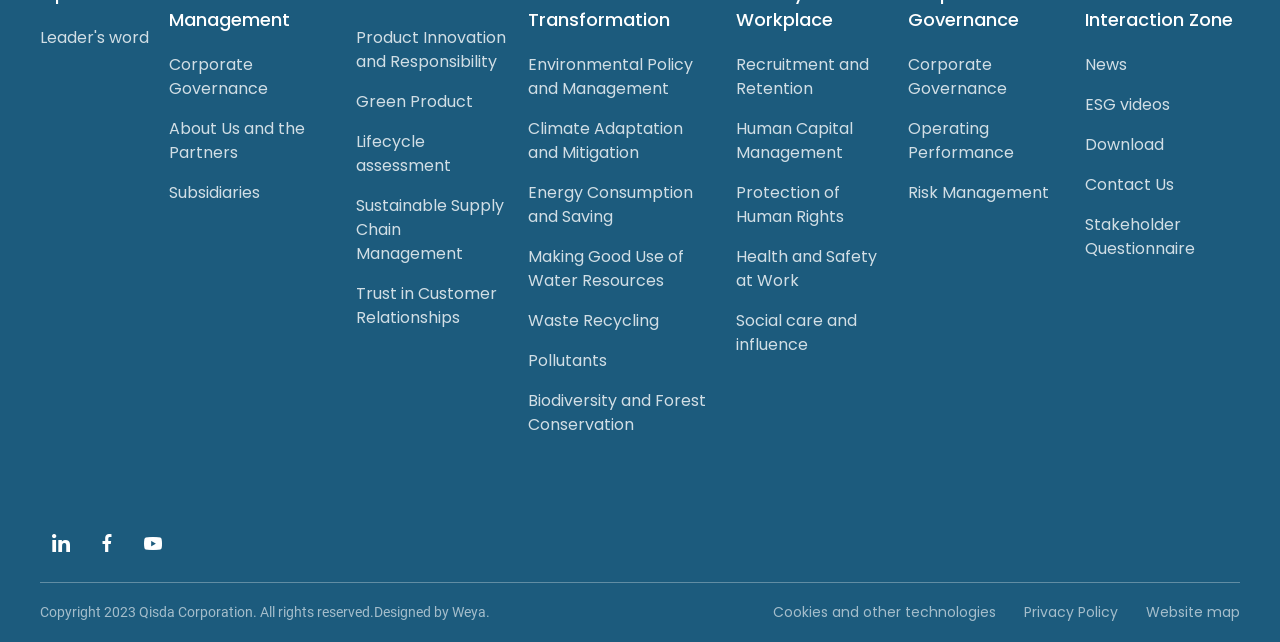Please identify the coordinates of the bounding box that should be clicked to fulfill this instruction: "Read about Environmental Policy and Management".

[0.412, 0.076, 0.559, 0.163]